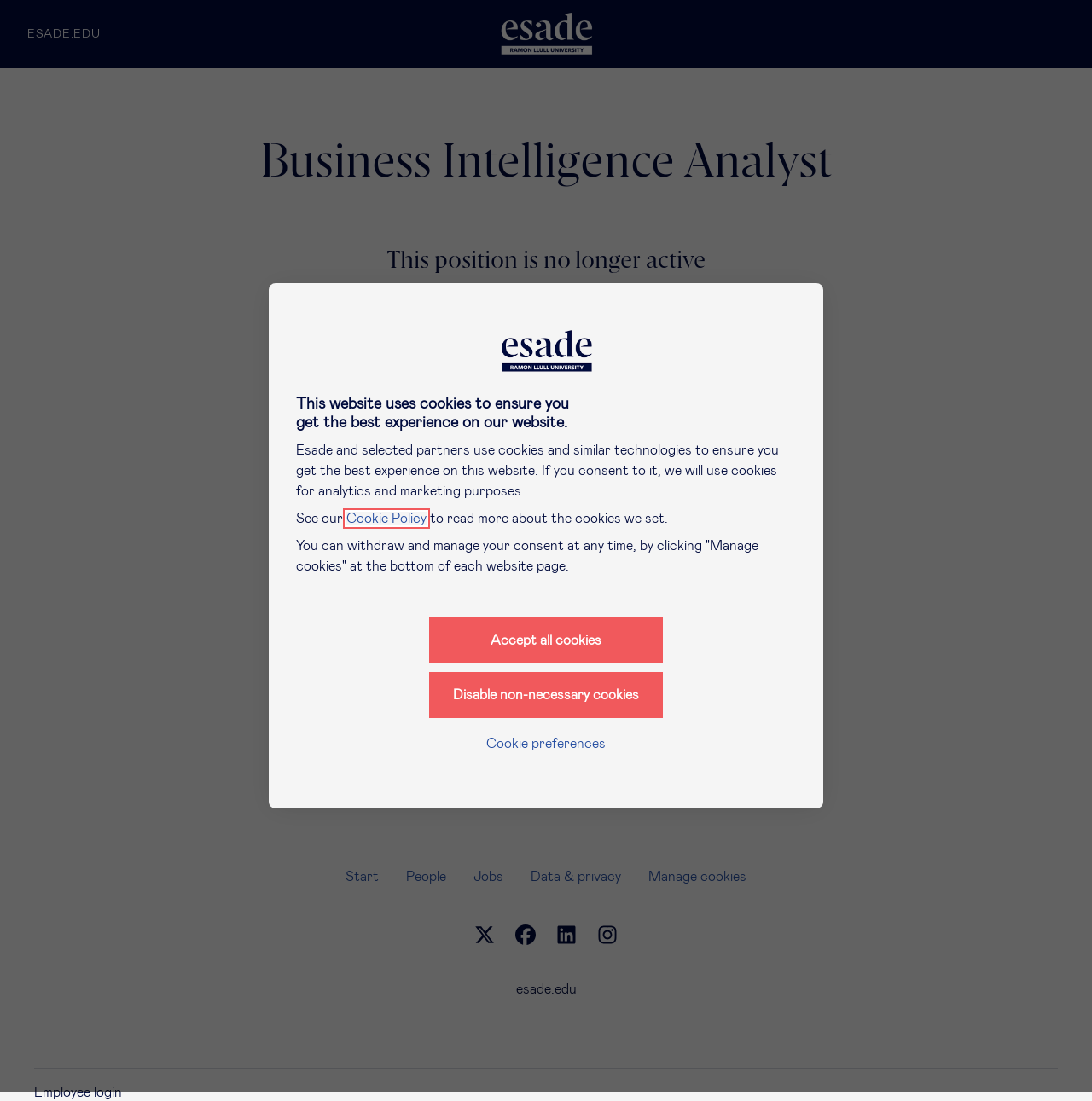Create a detailed narrative of the webpage’s visual and textual elements.

The webpage is about a Business Intelligence Analyst position at Esade. At the top, there is a modal dialog box that occupies most of the screen, with the Esade logotype displayed prominently at the top-left corner. Below the logotype, a heading announces that the website uses cookies to ensure the best experience. 

Underneath the heading, a paragraph of text explains how Esade and its partners use cookies and similar technologies, followed by a link to the Cookie Policy. The link is situated to the right of the text "See our". Another sentence continues to the right of the link, explaining that the Cookie Policy provides more information about the cookies set.

Further down, a sentence informs users that they can withdraw and manage their consent at any time by clicking "Manage cookies" at the bottom of each website page. 

Three buttons are aligned horizontally below the text, with "Accept all cookies" on the left, "Disable non-necessary cookies" in the middle, and "Cookie preferences" on the right.